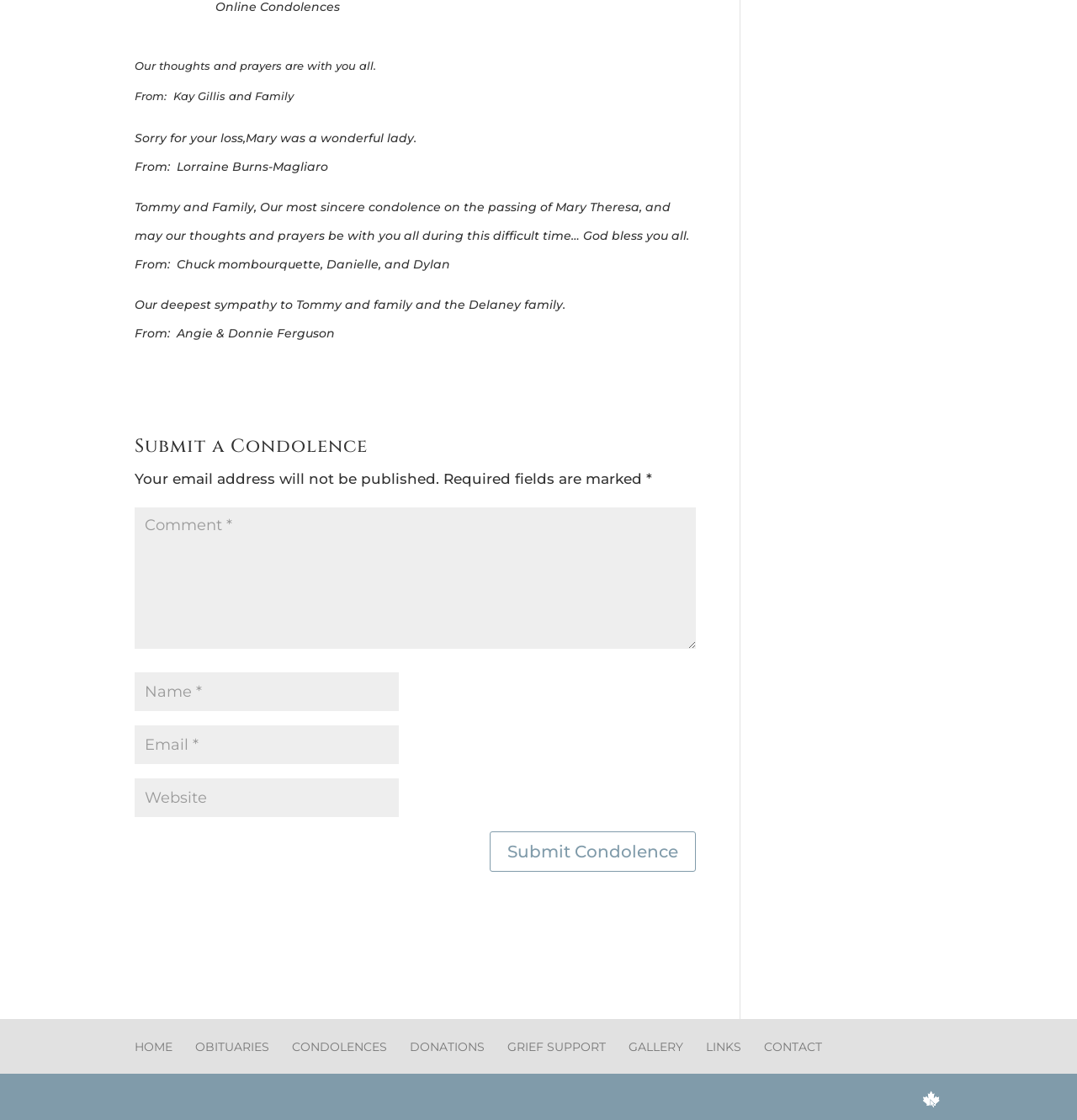How many text fields are required to submit a condolence?
Please provide a single word or phrase as the answer based on the screenshot.

Three